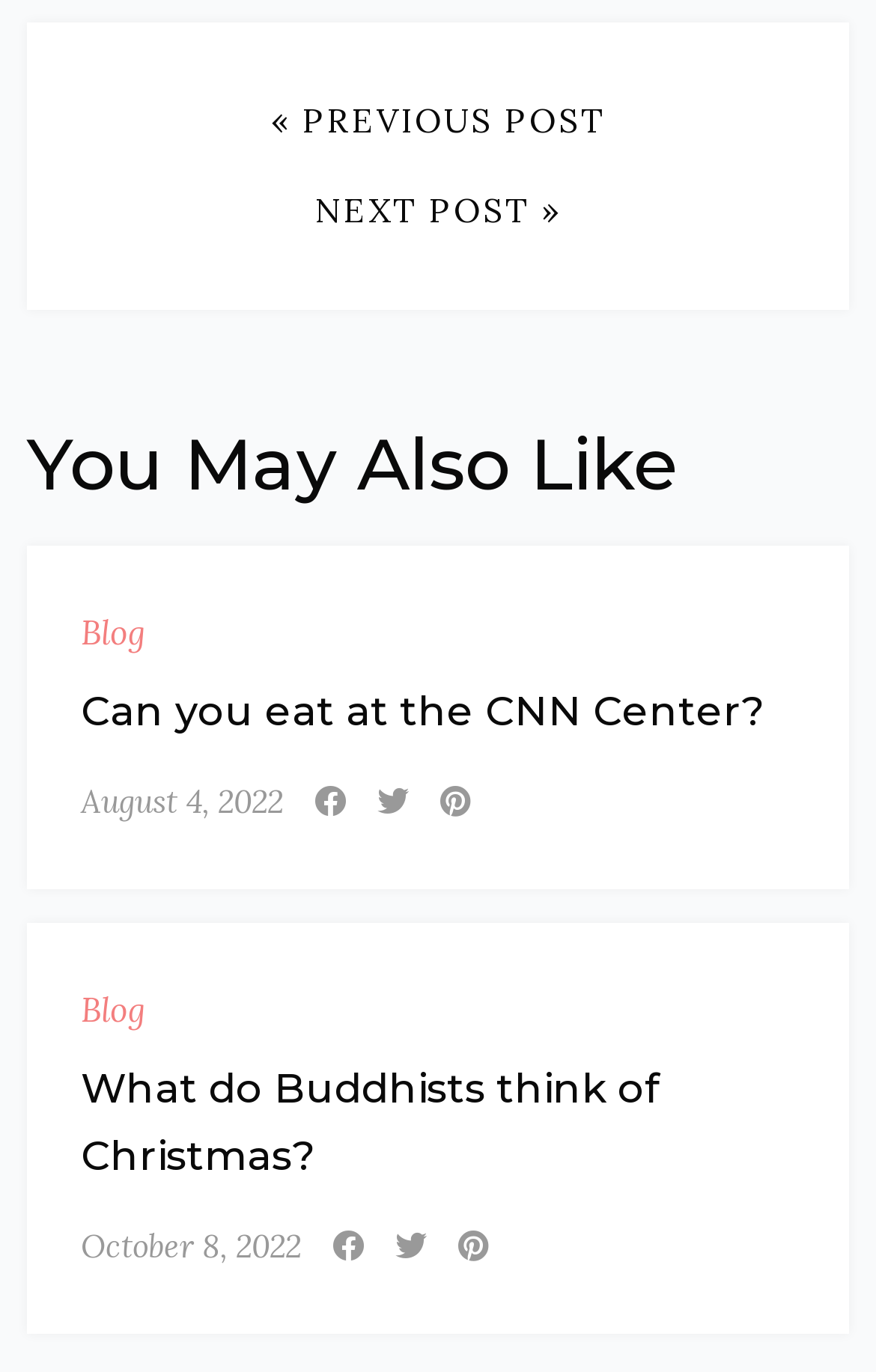Please provide a one-word or short phrase answer to the question:
What is the title of the first article?

Can you eat at the CNN Center?